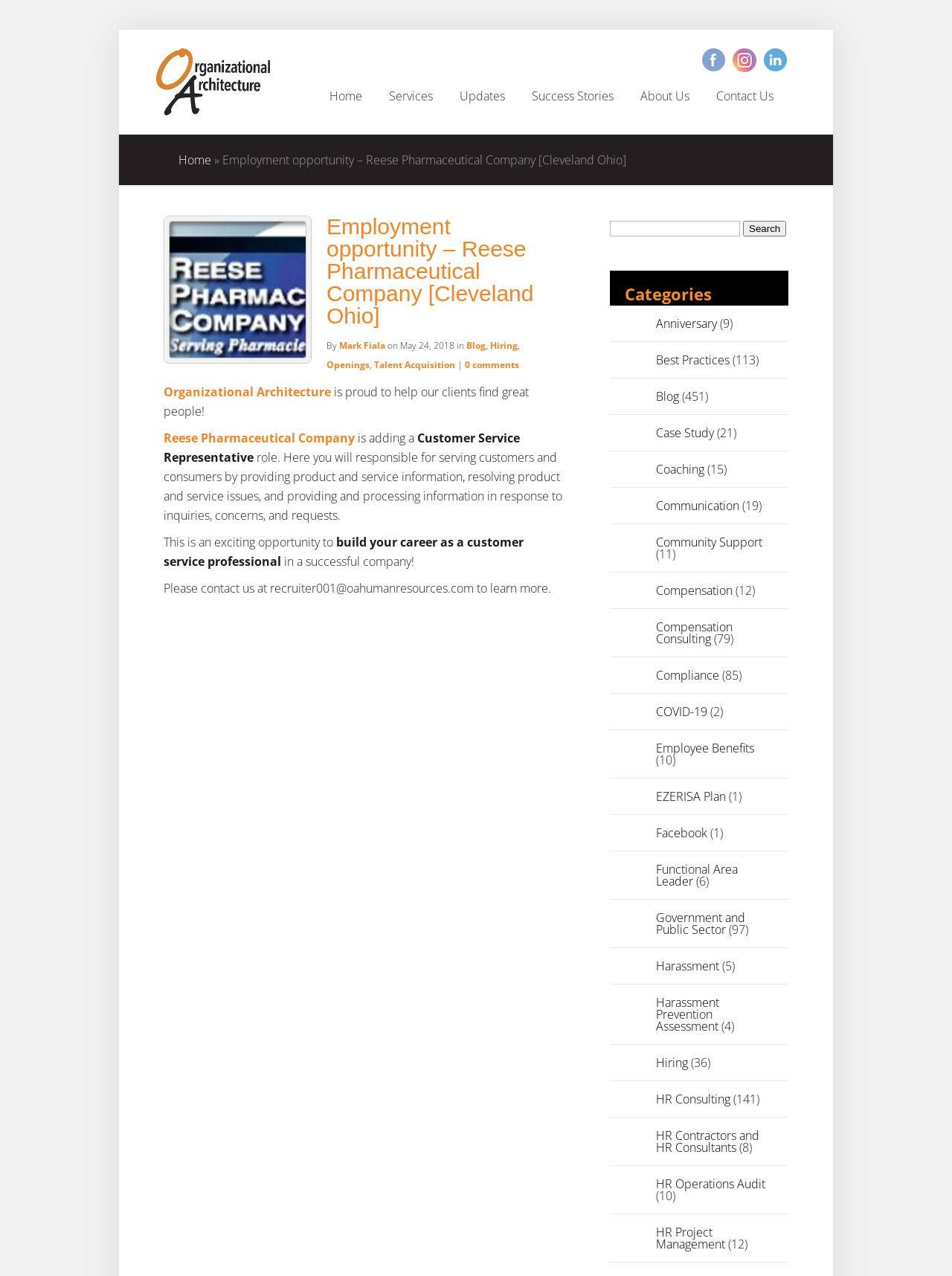What is the role of the job posting? Please answer the question using a single word or phrase based on the image.

Customer Service Representative